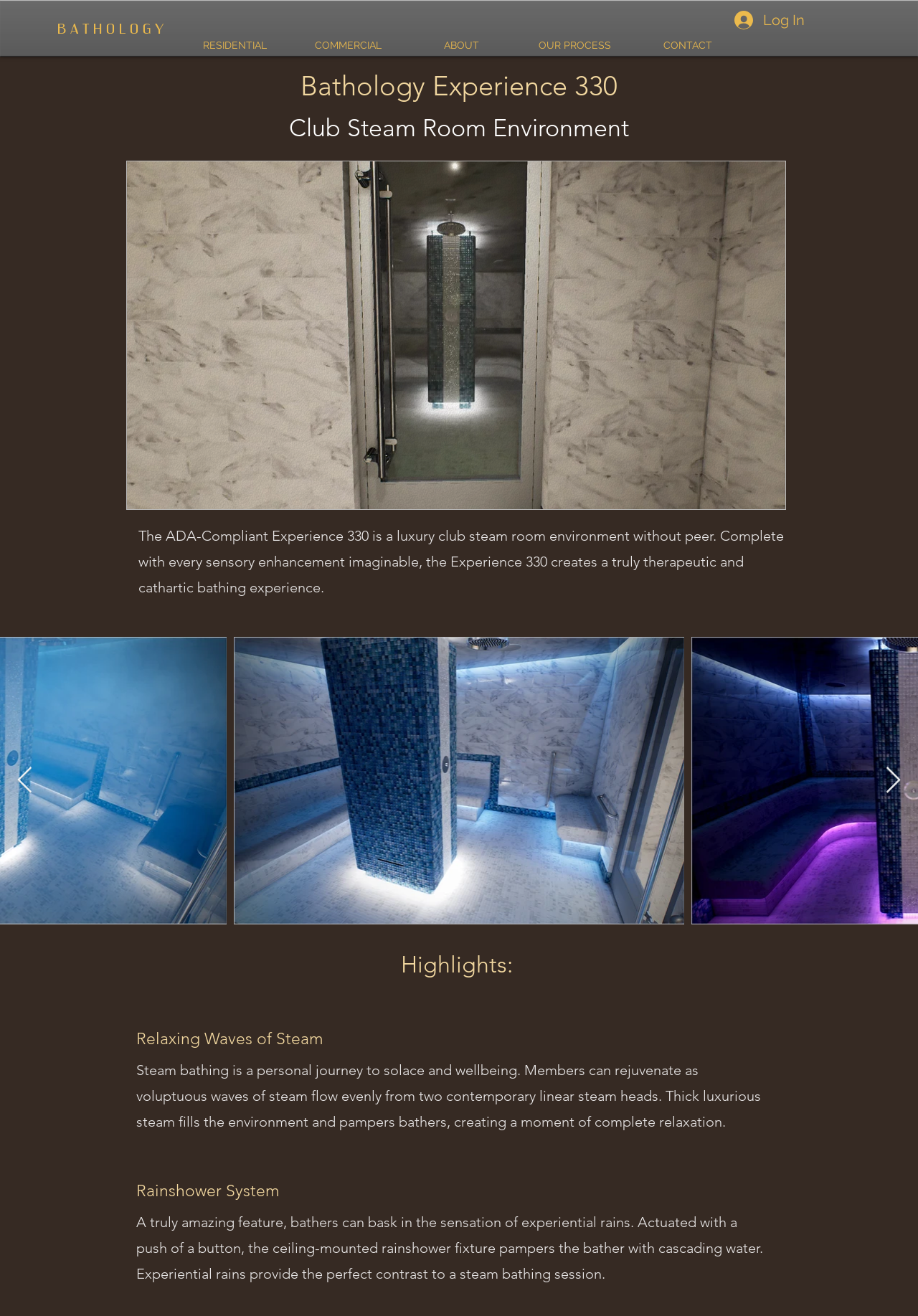Pinpoint the bounding box coordinates of the clickable area necessary to execute the following instruction: "Go to the 'RESIDENTIAL' page". The coordinates should be given as four float numbers between 0 and 1, namely [left, top, right, bottom].

[0.194, 0.026, 0.317, 0.043]